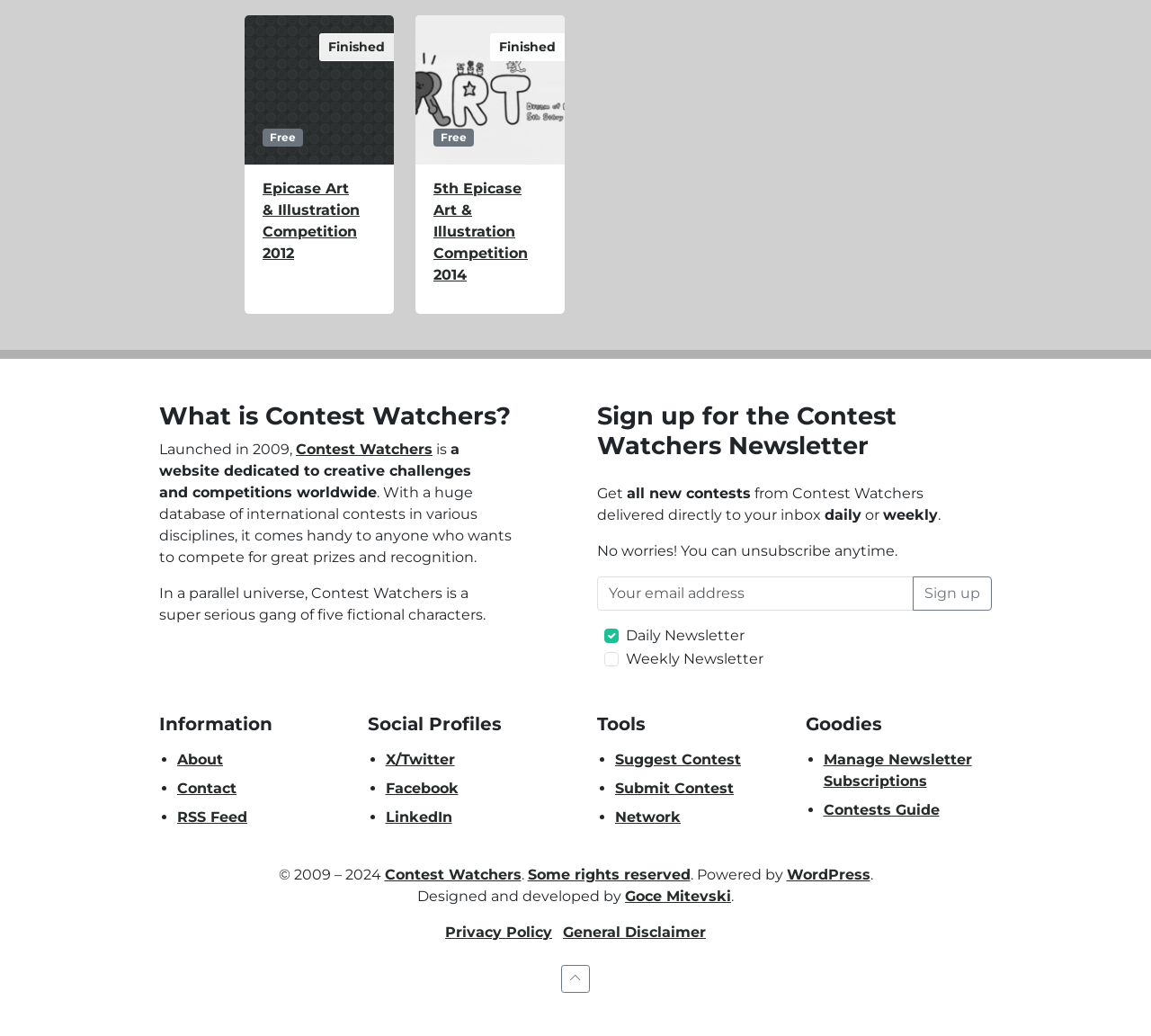What social media platforms is Contest Watchers on?
Please respond to the question with a detailed and thorough explanation.

The social media platforms can be found in the 'Social Profiles' section where there are links to Twitter, Facebook, and LinkedIn.